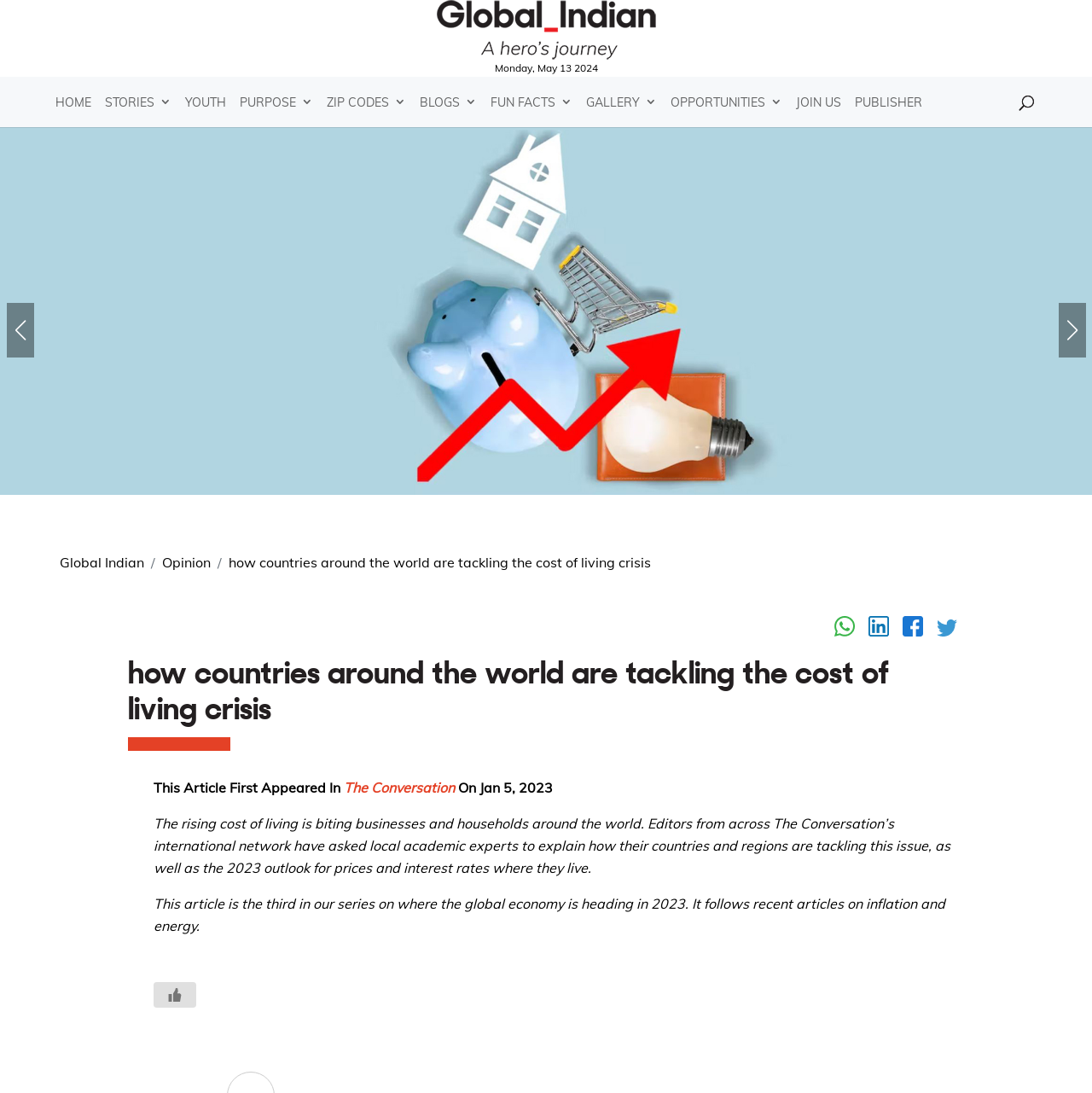Find the bounding box coordinates of the element to click in order to complete this instruction: "Like the article". The bounding box coordinates must be four float numbers between 0 and 1, denoted as [left, top, right, bottom].

[0.141, 0.899, 0.18, 0.922]